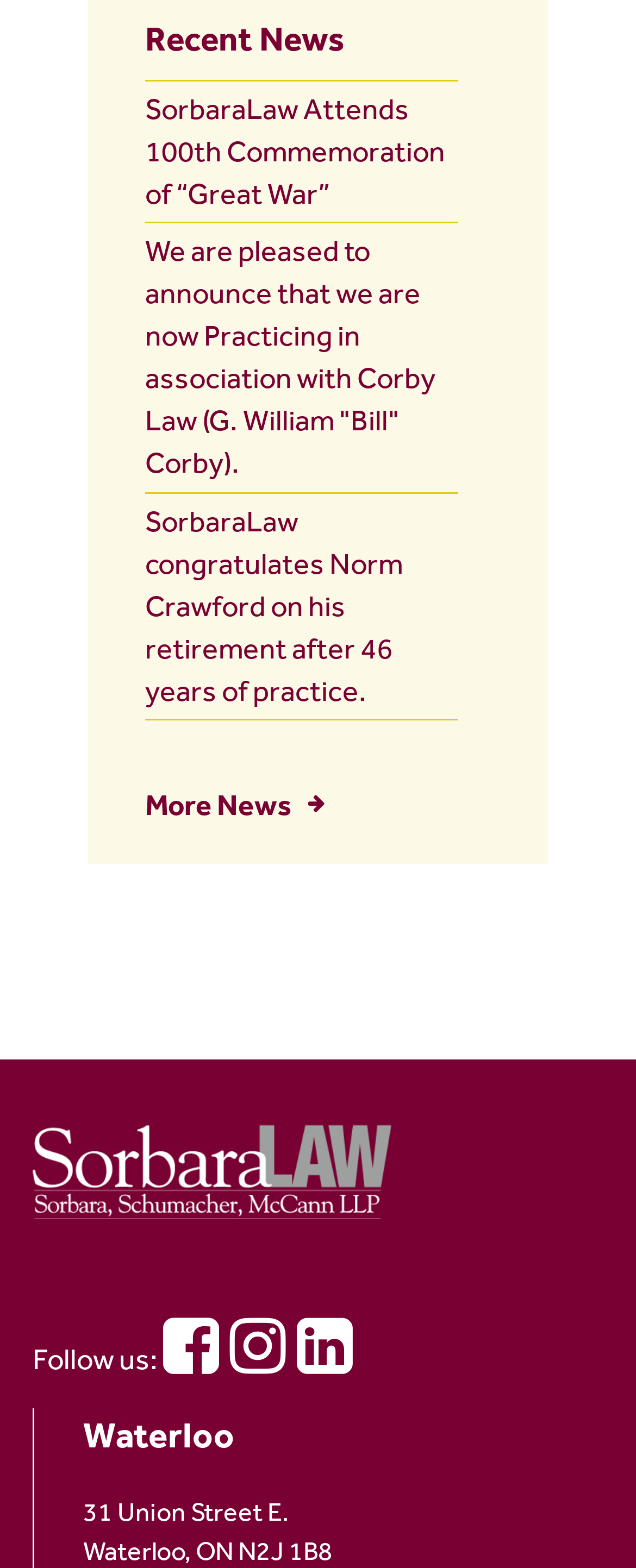Can you find the bounding box coordinates for the UI element given this description: "More News"? Provide the coordinates as four float numbers between 0 and 1: [left, top, right, bottom].

[0.228, 0.501, 0.51, 0.525]